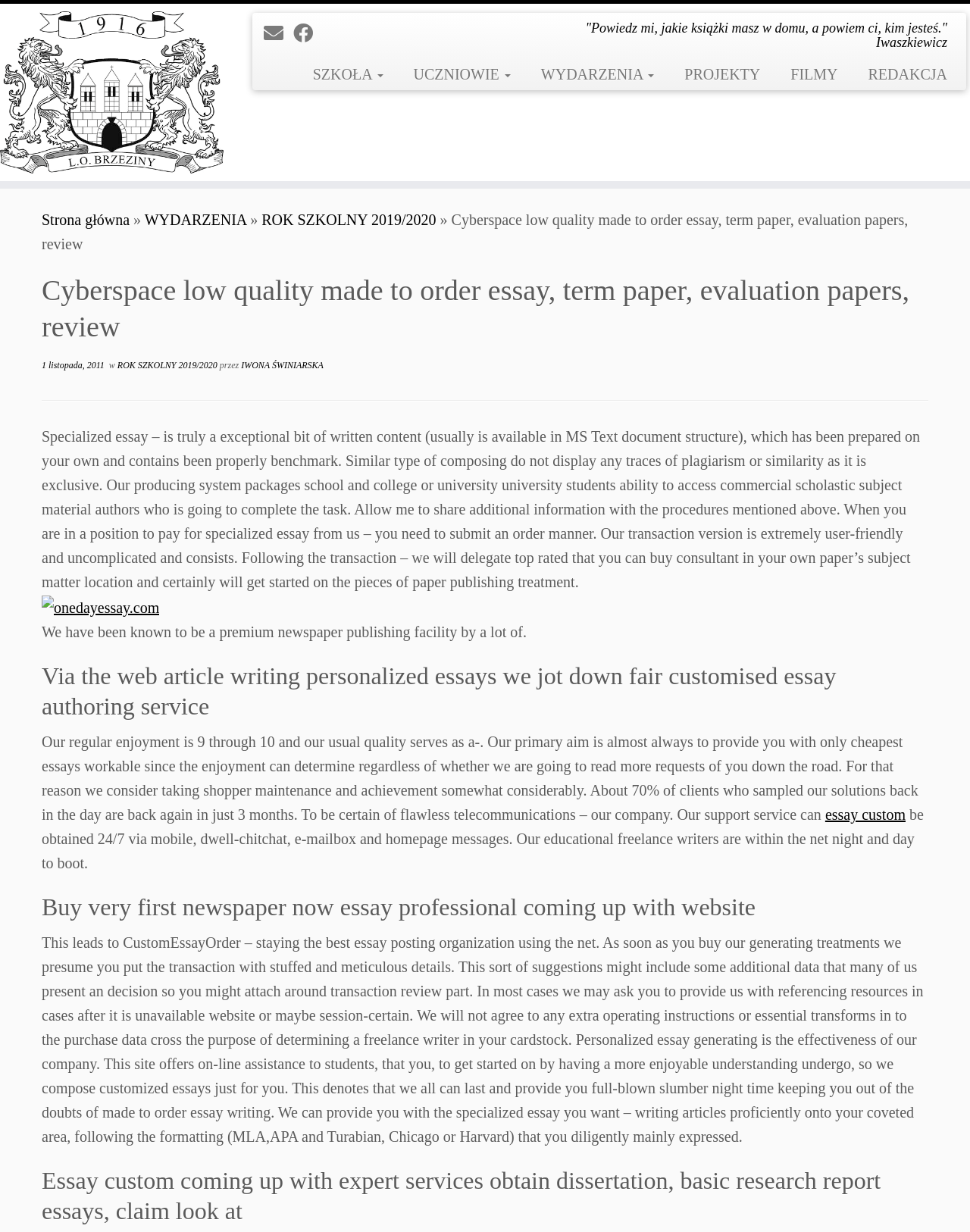What is the website's main topic?
Please answer the question as detailed as possible.

Based on the webpage's content, it appears to be a website that provides essay writing services, offering customized essays, term papers, and other academic papers.